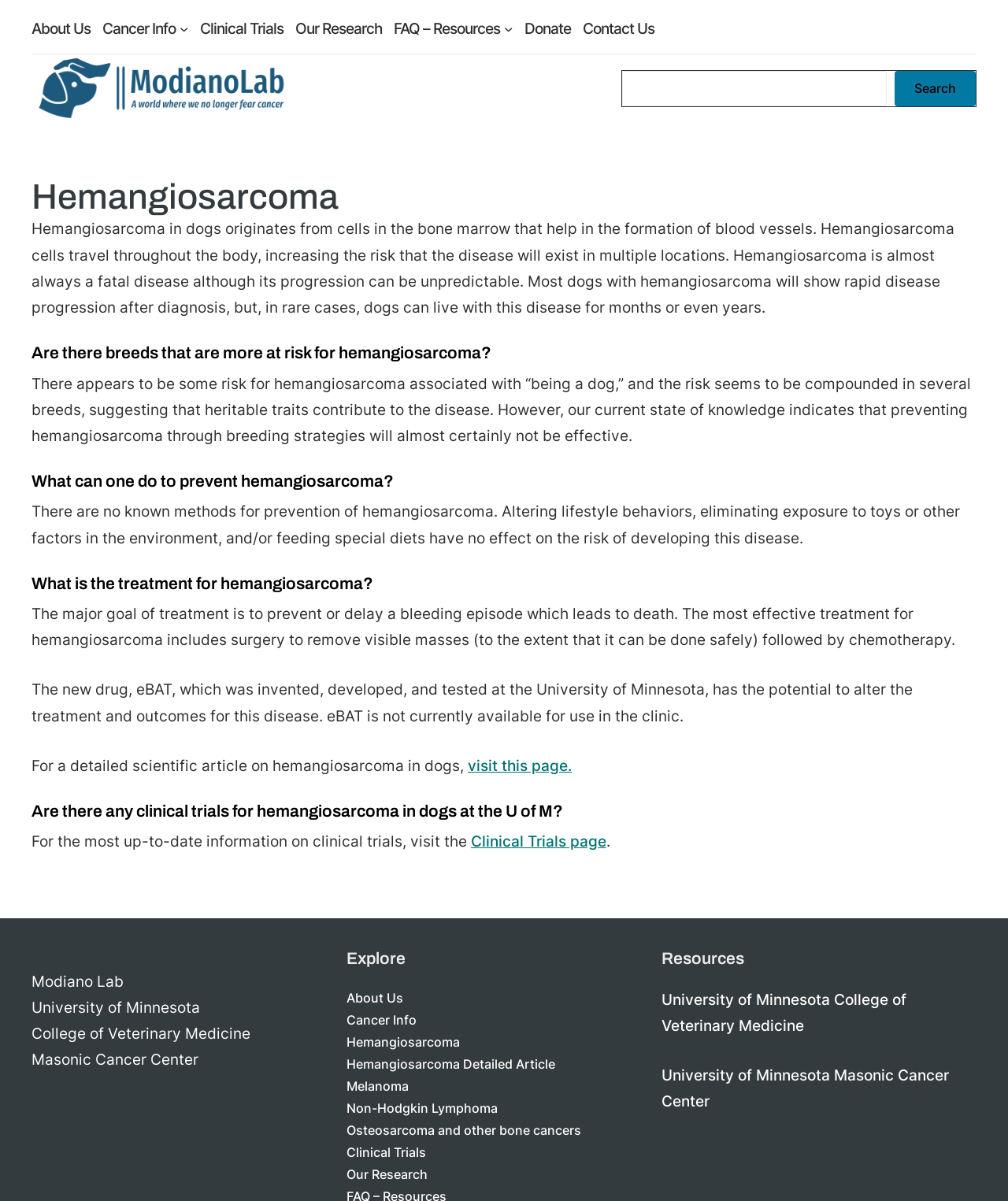Locate the bounding box coordinates of the clickable area needed to fulfill the instruction: "Explore Cancer Info".

[0.344, 0.842, 0.413, 0.856]